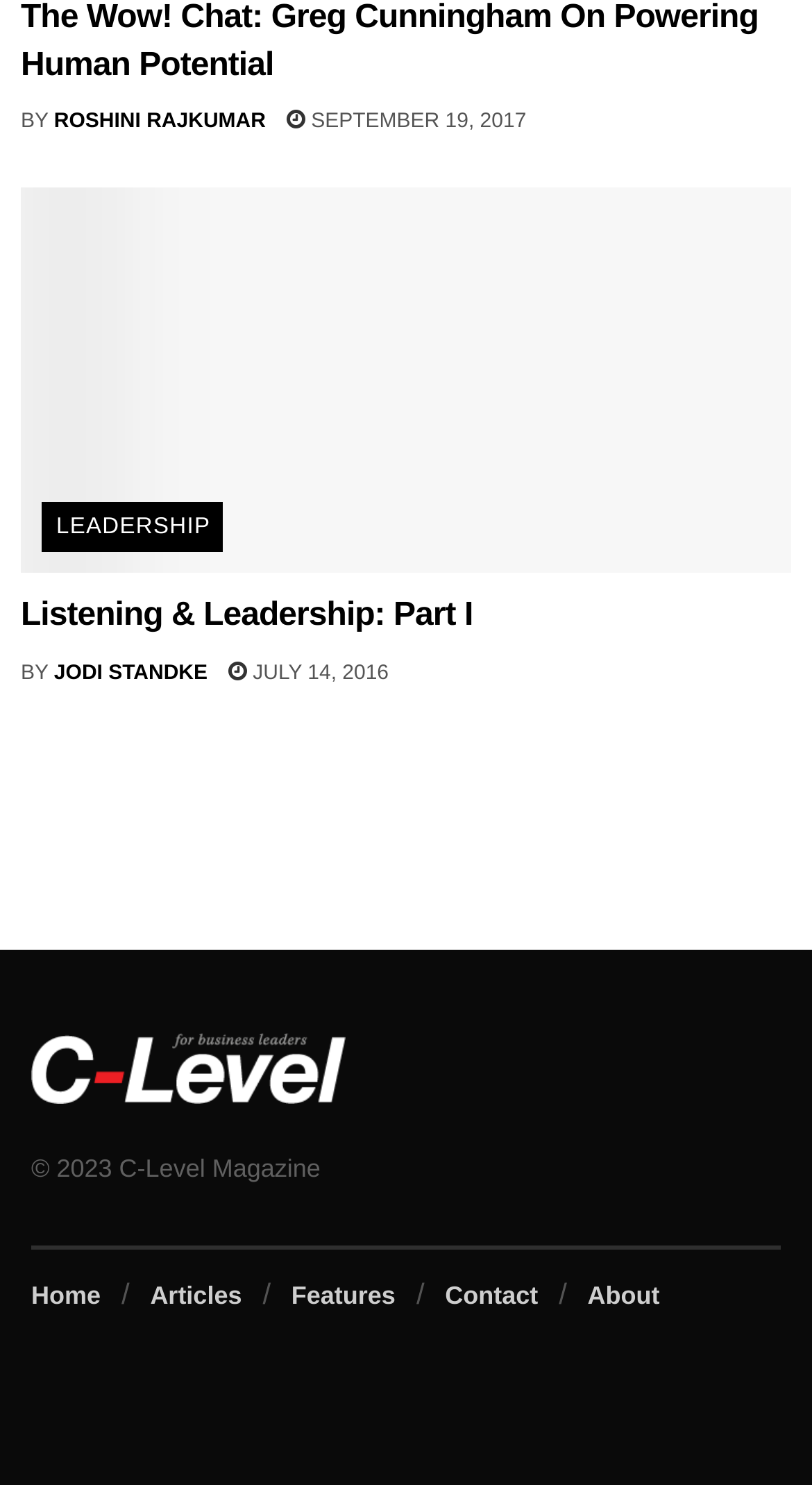Please identify the bounding box coordinates of the area I need to click to accomplish the following instruction: "Contact the magazine".

[0.548, 0.862, 0.663, 0.882]